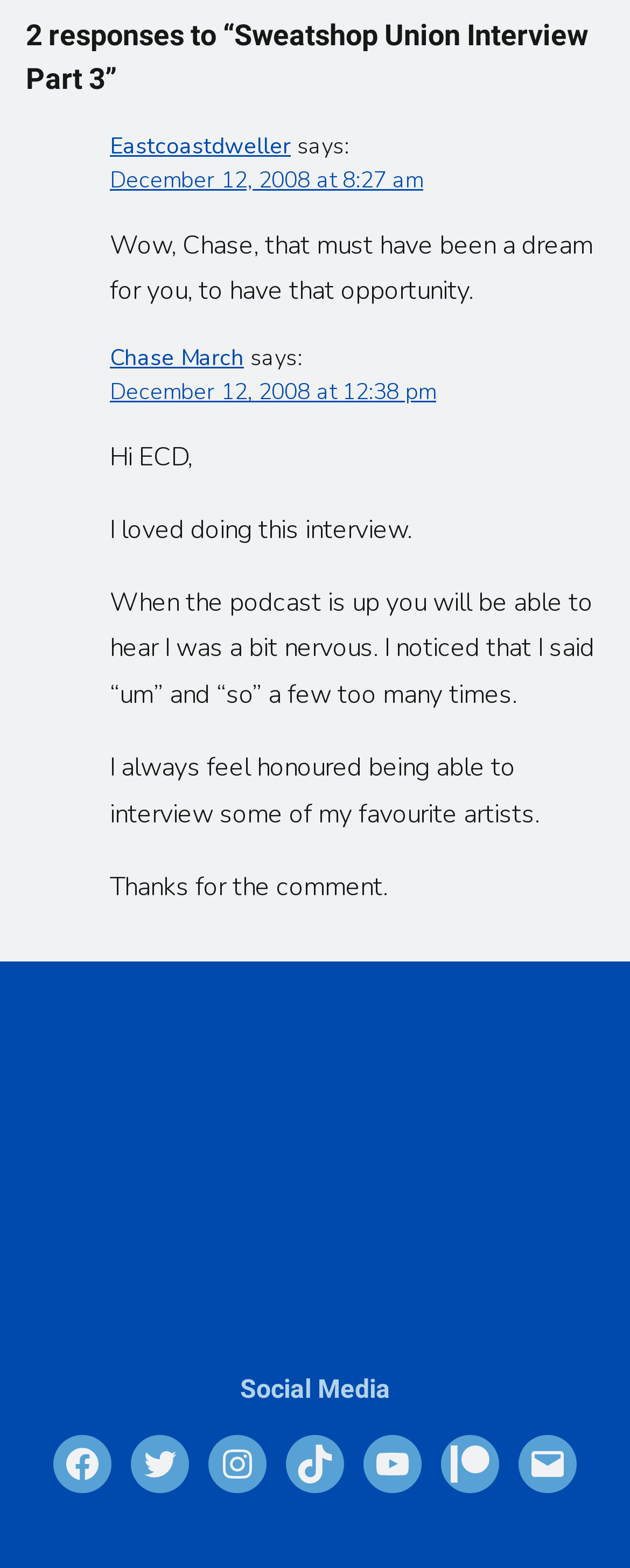How many comments are there in this article?
Respond to the question with a single word or phrase according to the image.

2